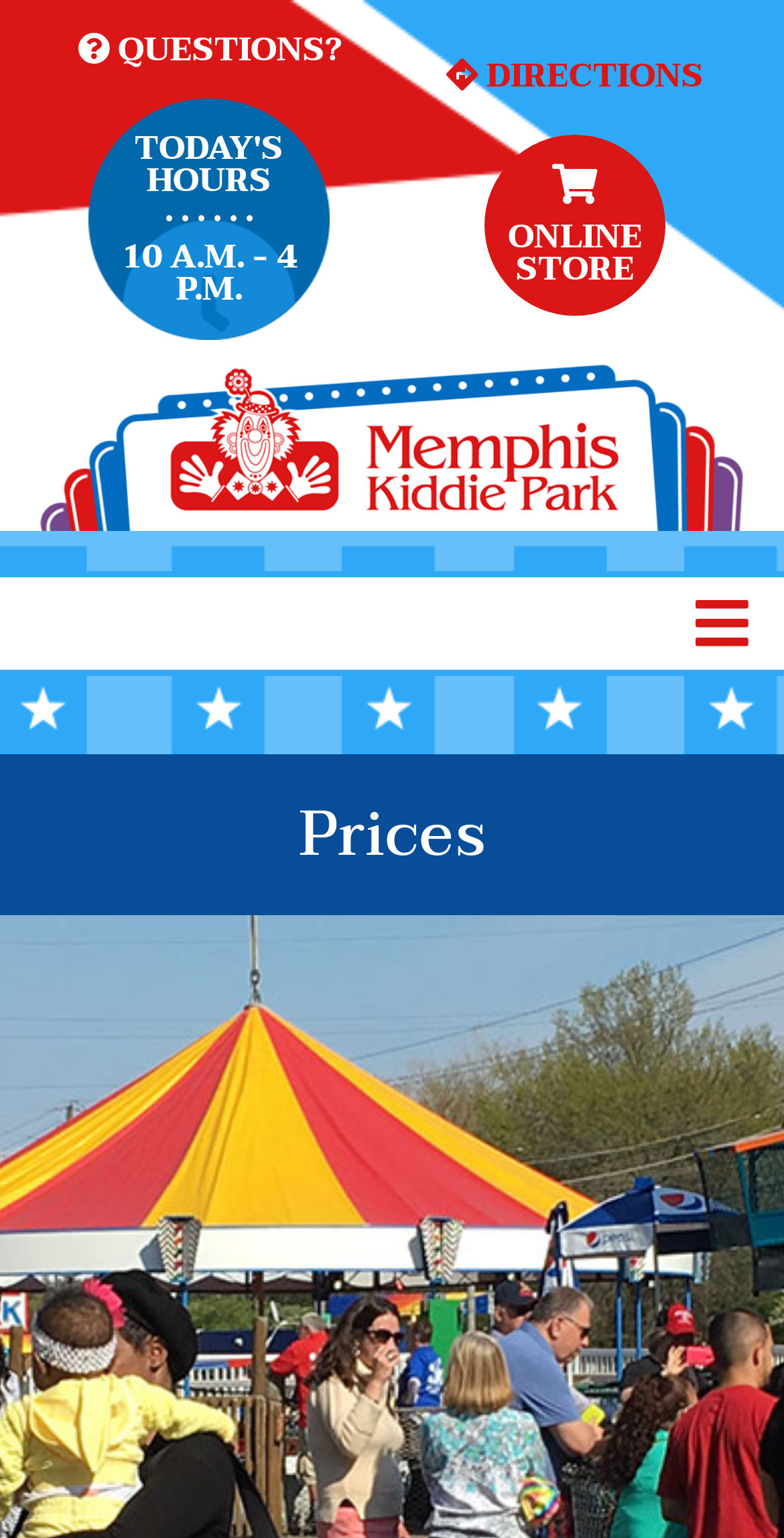Can you provide the bounding box coordinates for the element that should be clicked to implement the instruction: "Get directions"?

[0.569, 0.037, 0.897, 0.06]